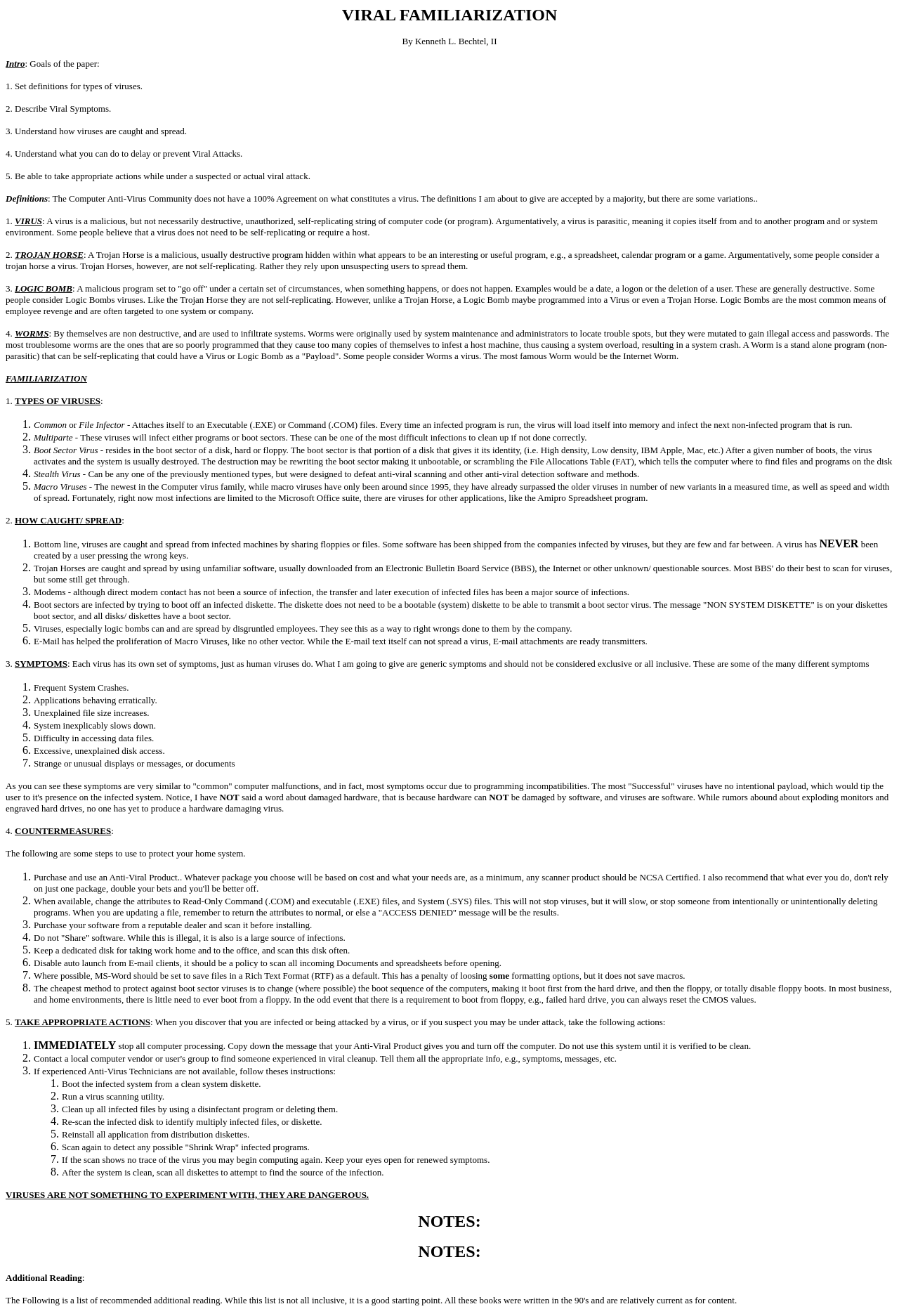What is a characteristic of a Stealth Virus?
Based on the screenshot, give a detailed explanation to answer the question.

According to the section 'FAMILIARIZATION', a Stealth Virus is a type of virus that is designed to defeat anti-viral scanning and other anti-viral detection software and methods.